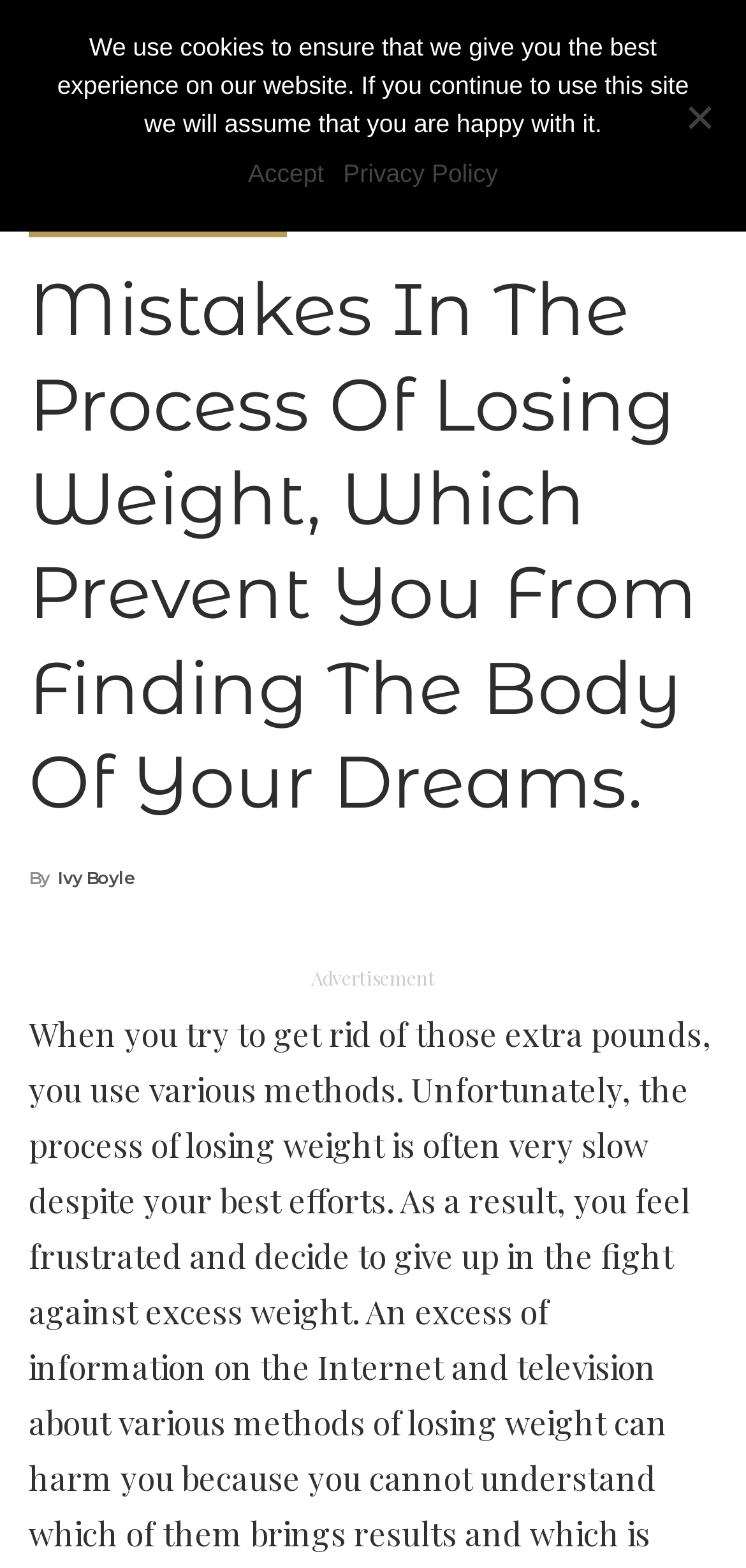Who is the author of the article?
From the image, respond with a single word or phrase.

Ivy Boyle